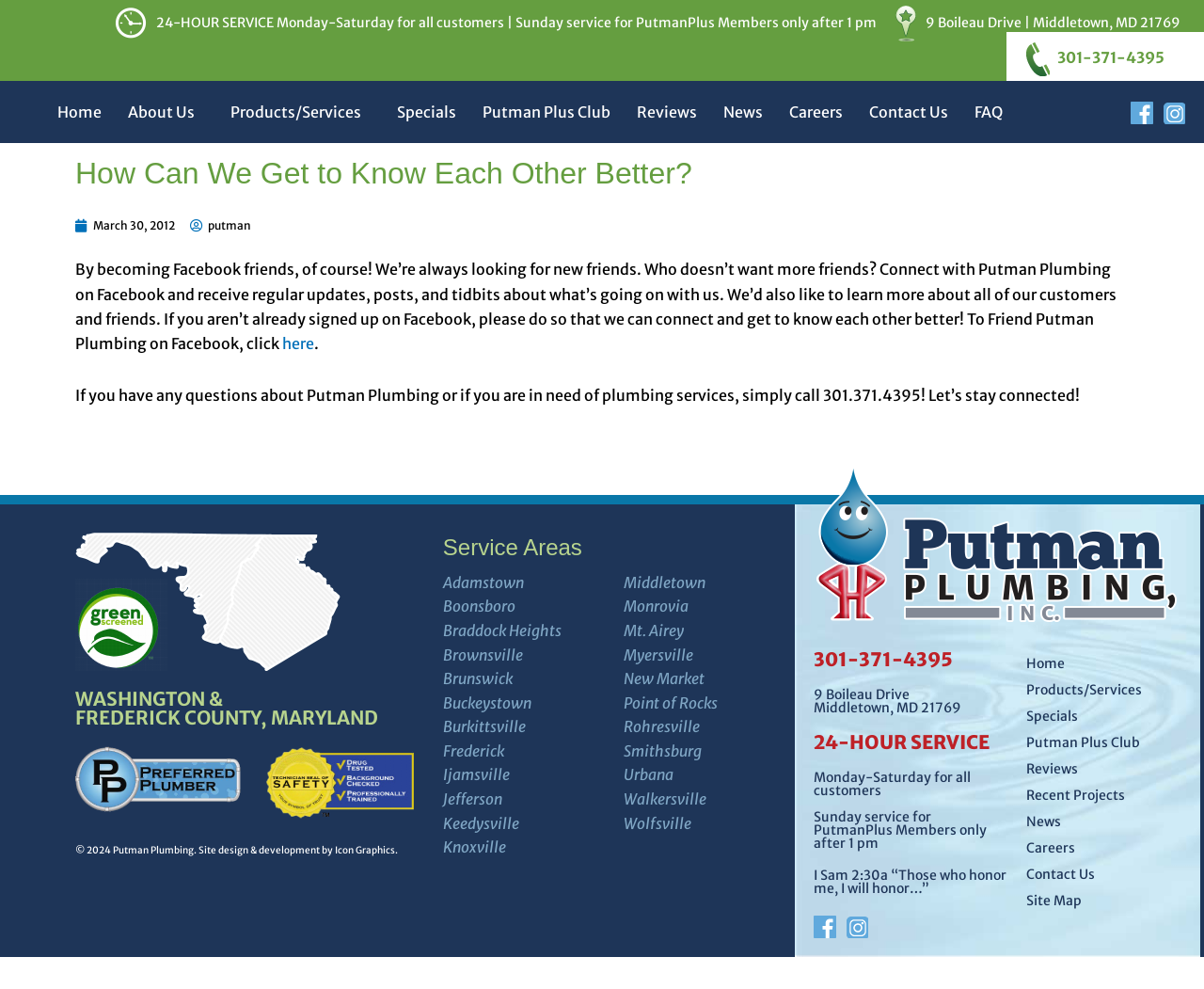Provide a brief response in the form of a single word or phrase:
What is the Facebook connection method for Putman Plumbing?

Click 'here' to friend Putman Plumbing on Facebook